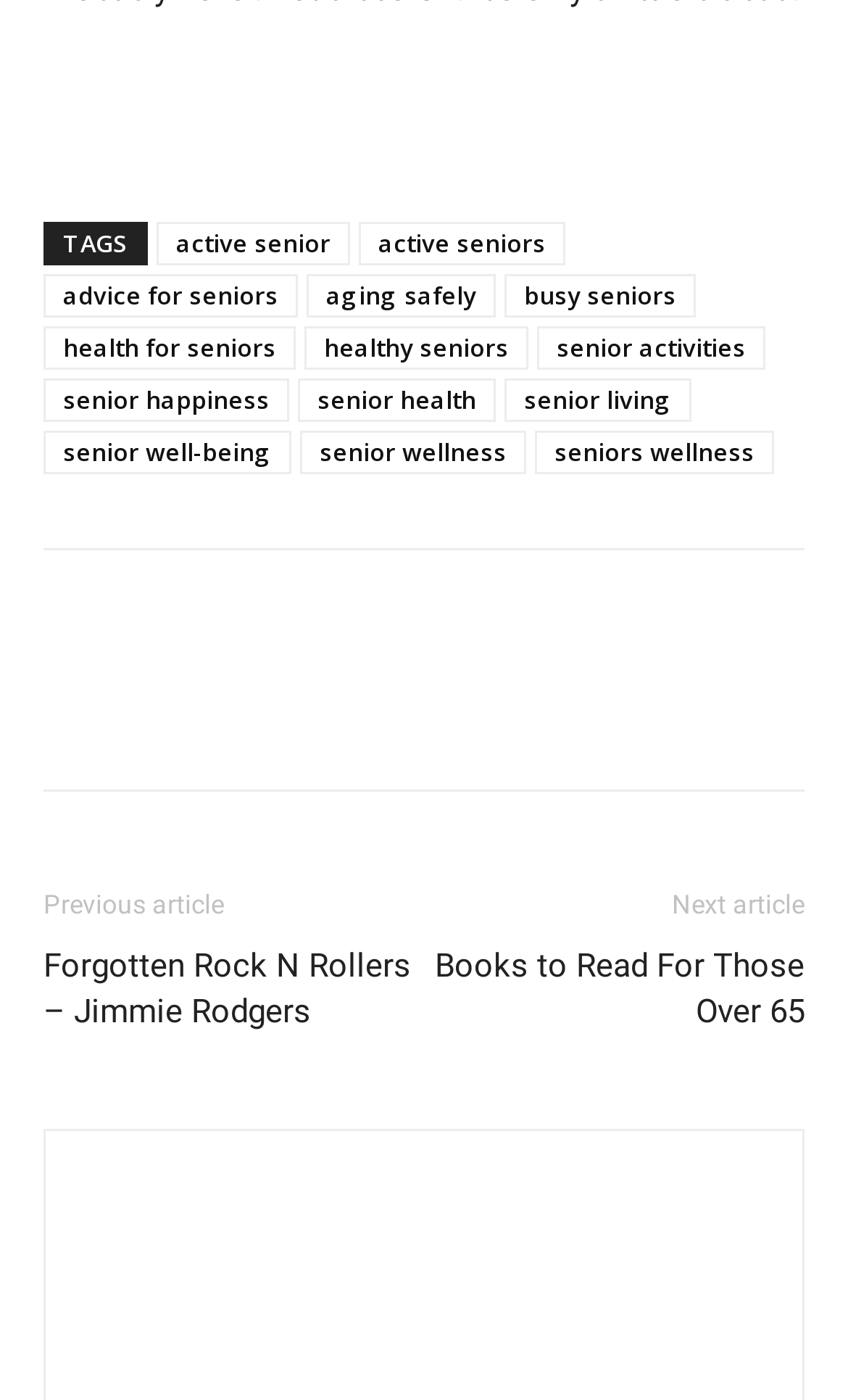Provide the bounding box coordinates of the section that needs to be clicked to accomplish the following instruction: "Click on Facebook like button."

[0.051, 0.425, 0.821, 0.458]